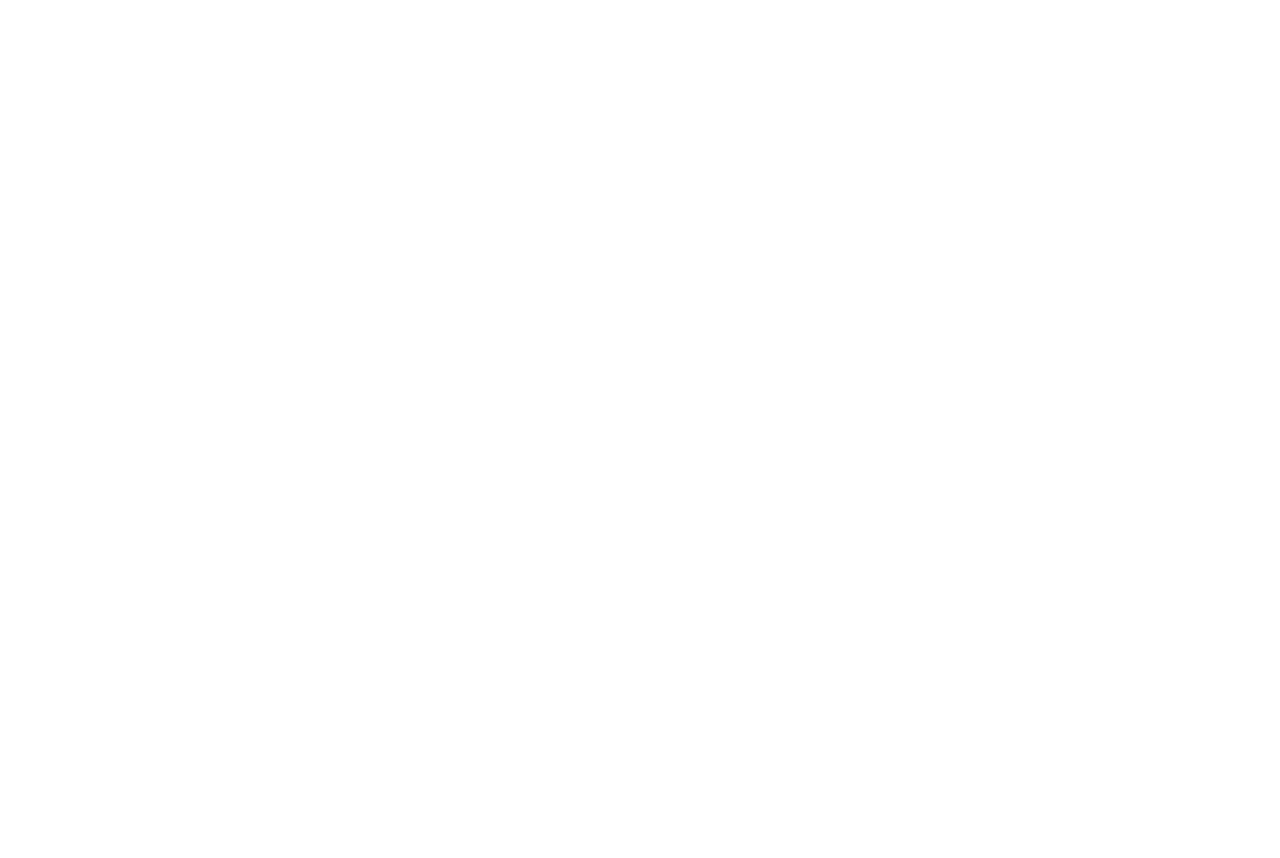Could you determine the bounding box coordinates of the clickable element to complete the instruction: "Call CEJN at 1-800-222-2356"? Provide the coordinates as four float numbers between 0 and 1, i.e., [left, top, right, bottom].

[0.283, 0.838, 0.376, 0.863]